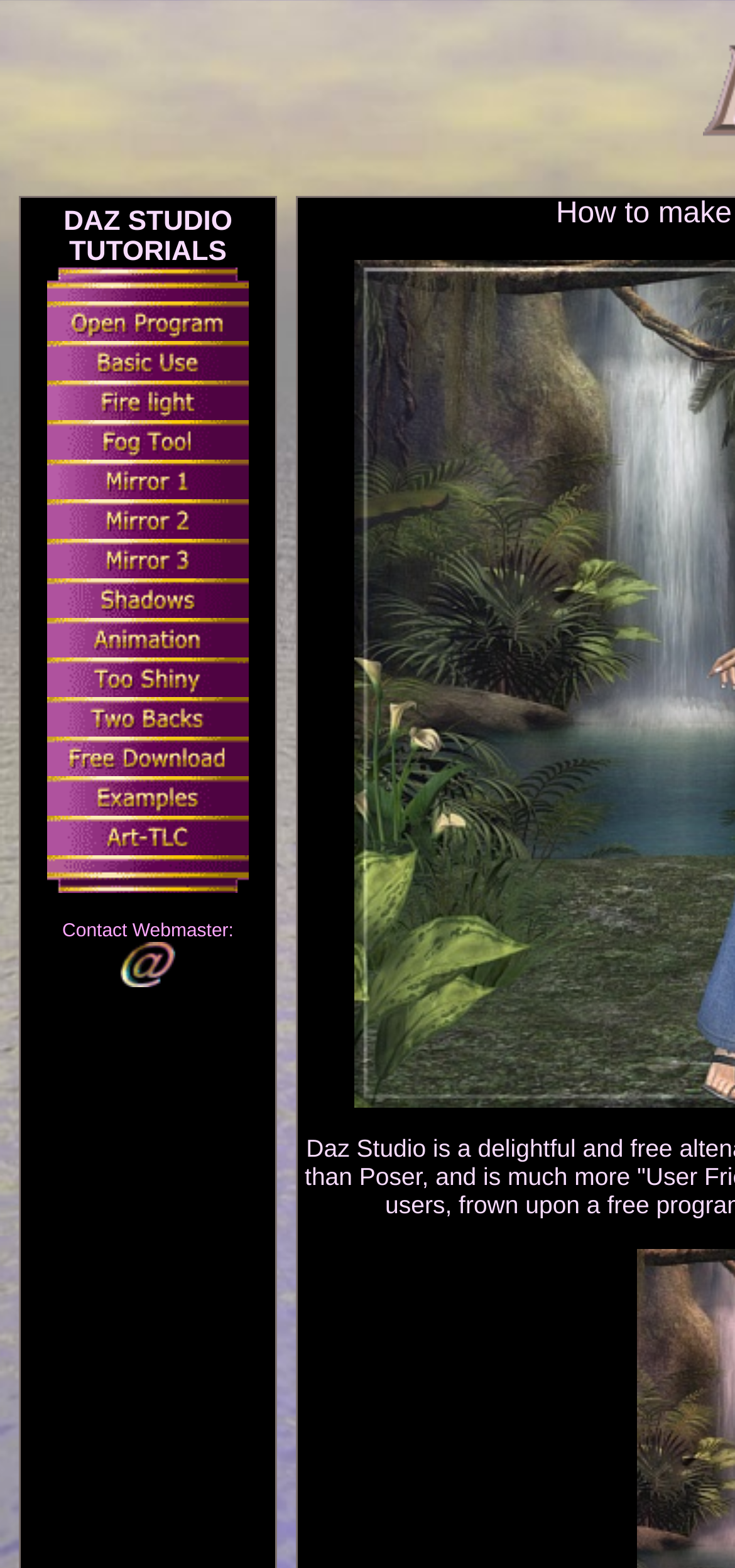Provide the bounding box coordinates in the format (top-left x, top-left y, bottom-right x, bottom-right y). All values are floating point numbers between 0 and 1. Determine the bounding box coordinate of the UI element described as: alt="Real mirror reflections!" name="dazmenu_b7"

[0.064, 0.354, 0.338, 0.374]